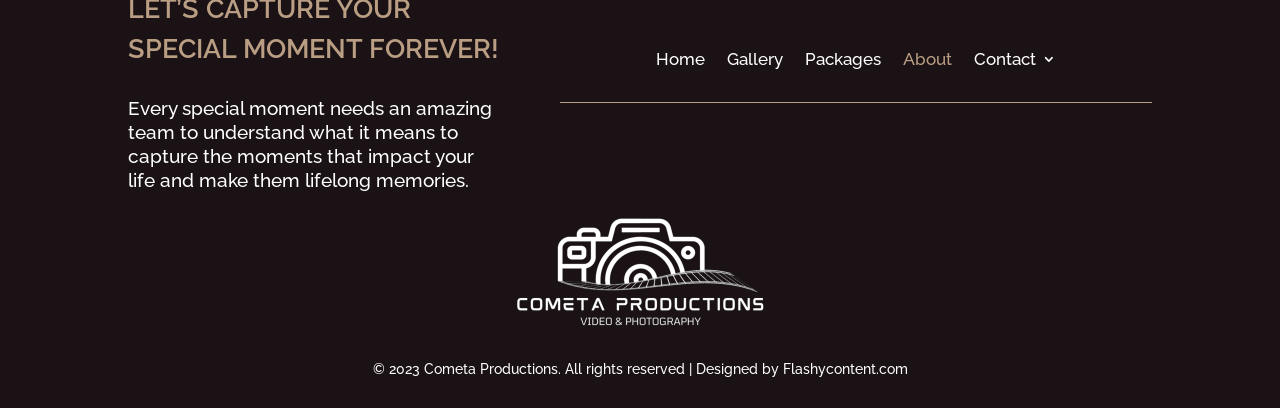Using the information in the image, give a detailed answer to the following question: What is the purpose of the image on the webpage?

The purpose of the image on the webpage appears to be decoration, as it does not seem to have any specific functional purpose, but rather adds to the aesthetic appeal of the webpage.